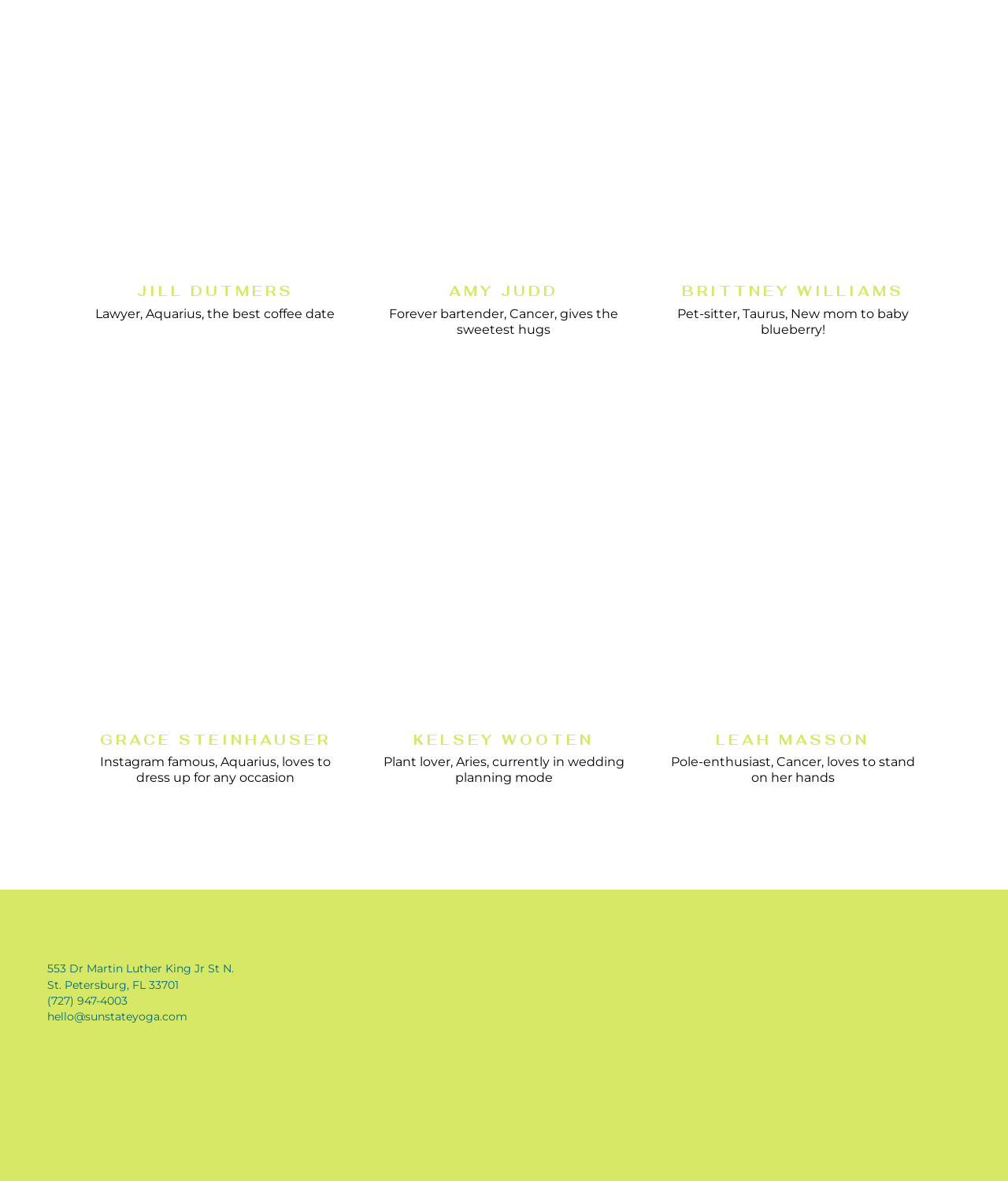What is the email address of the contact mentioned on this page?
Based on the image, answer the question with a single word or brief phrase.

hello@sunstateyoga.com